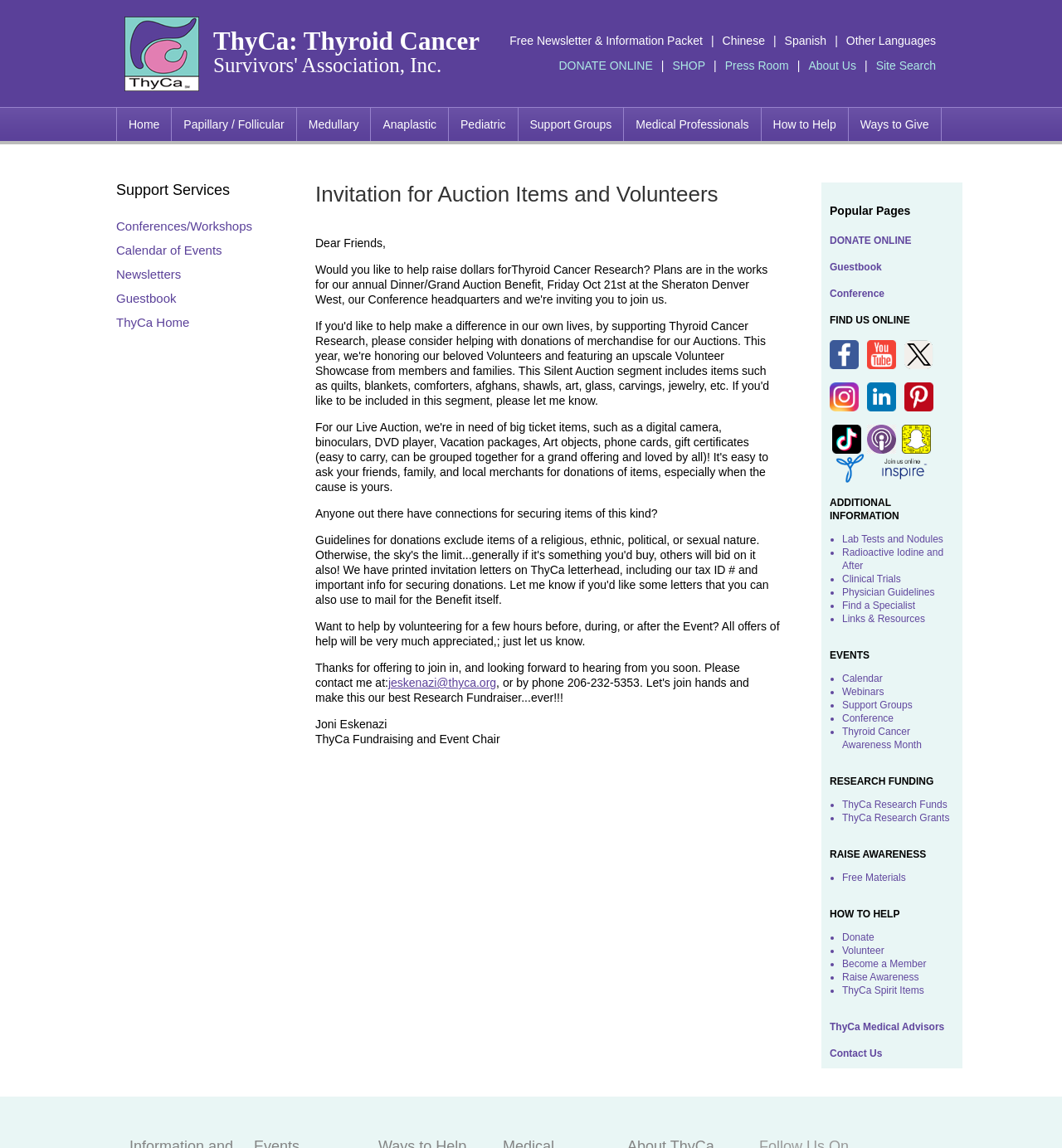Provide a brief response to the question below using one word or phrase:
What is the 'Invitation for Auction Items and Volunteers' about?

Auction items and volunteers